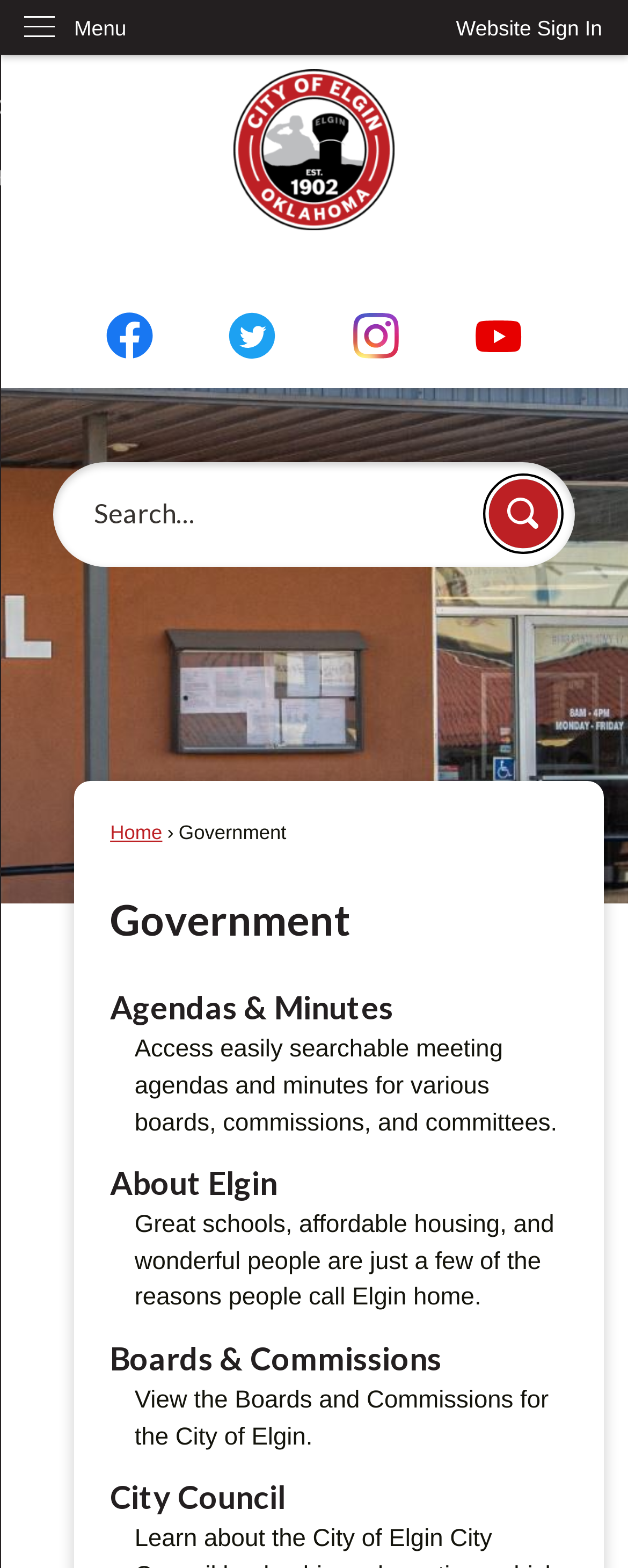Provide the bounding box coordinates of the area you need to click to execute the following instruction: "Check Facebook graphic".

[0.17, 0.2, 0.244, 0.229]